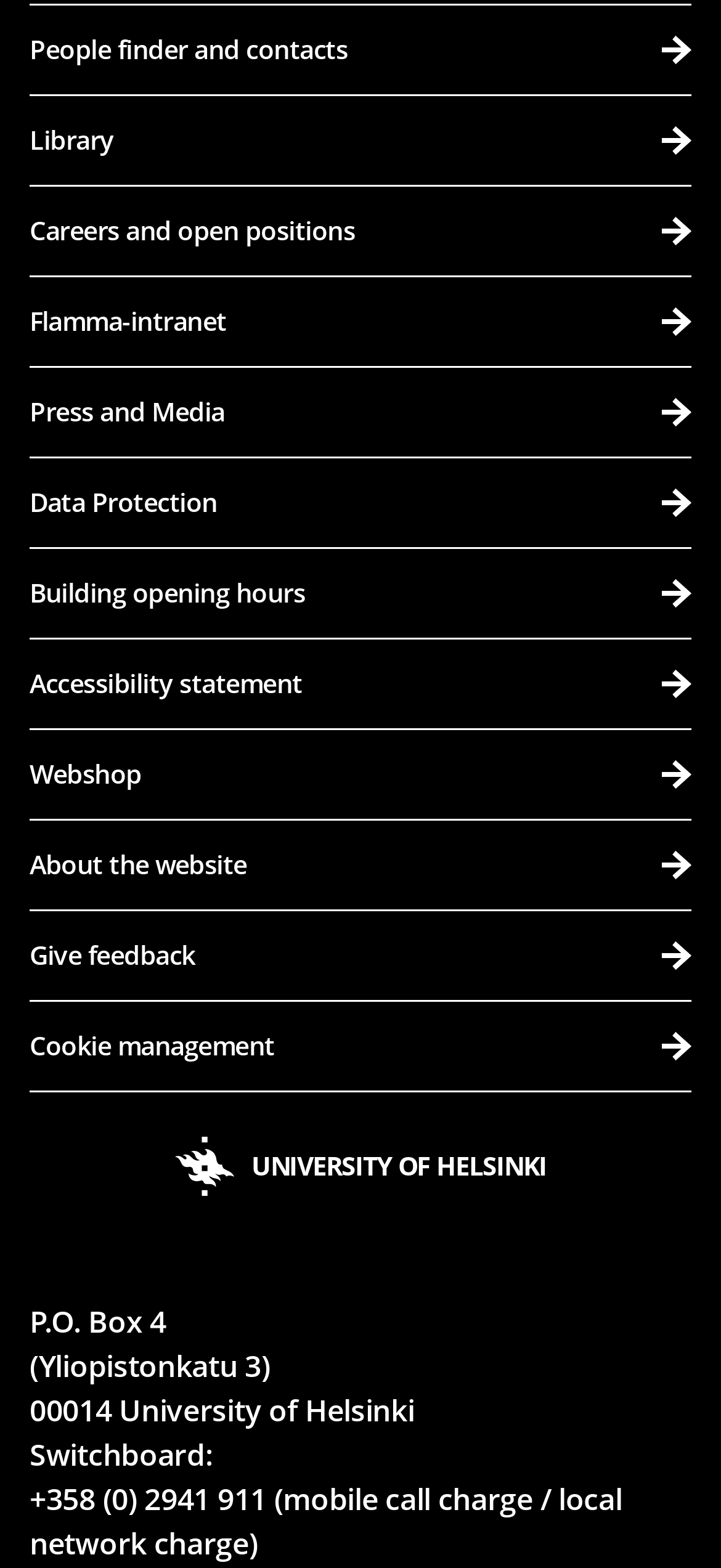Please specify the bounding box coordinates in the format (top-left x, top-left y, bottom-right x, bottom-right y), with all values as floating point numbers between 0 and 1. Identify the bounding box of the UI element described by: Studies service for current students

[0.041, 0.026, 0.959, 0.084]